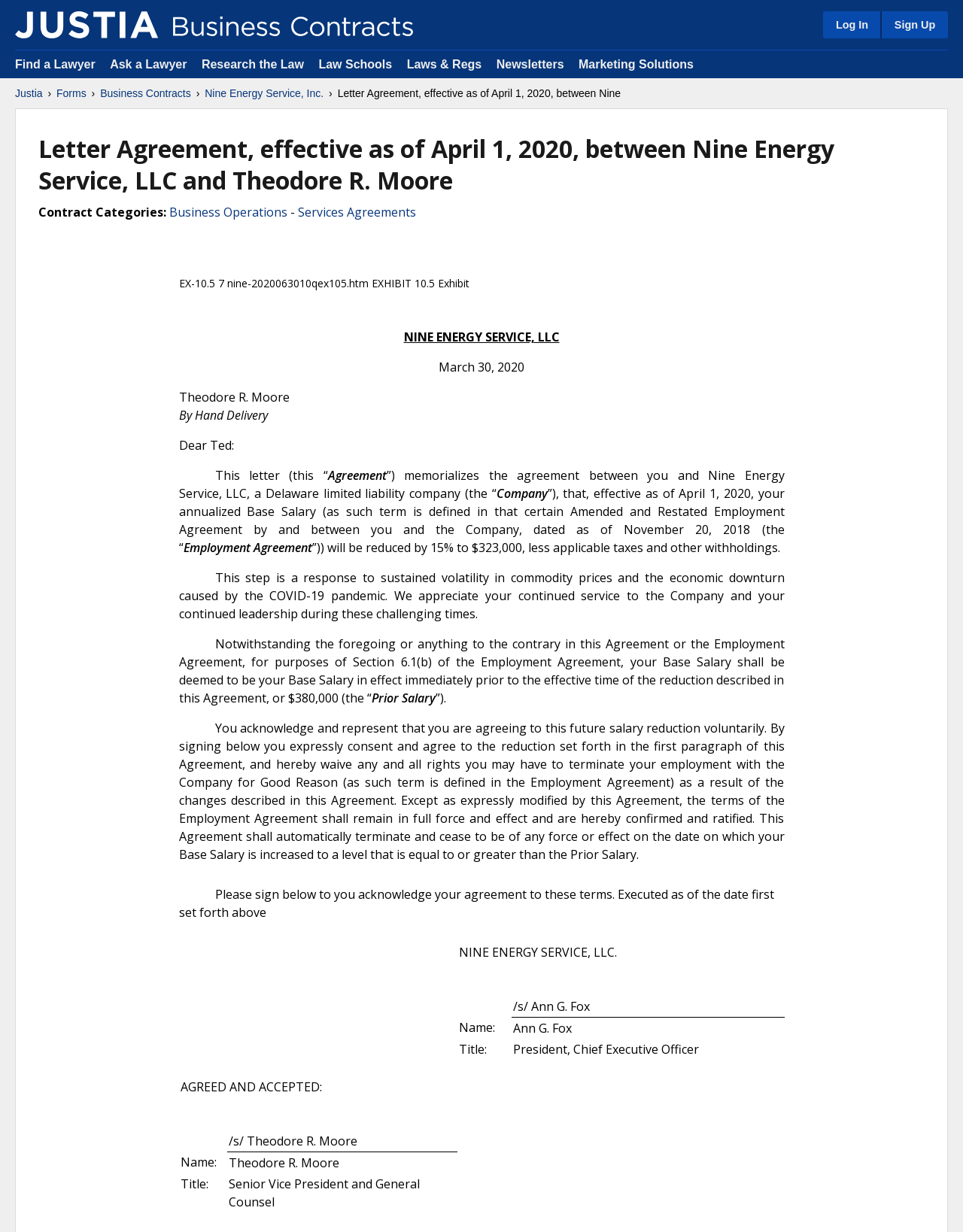What is the effective date of the agreement?
Based on the screenshot, provide a one-word or short-phrase response.

April 1, 2020